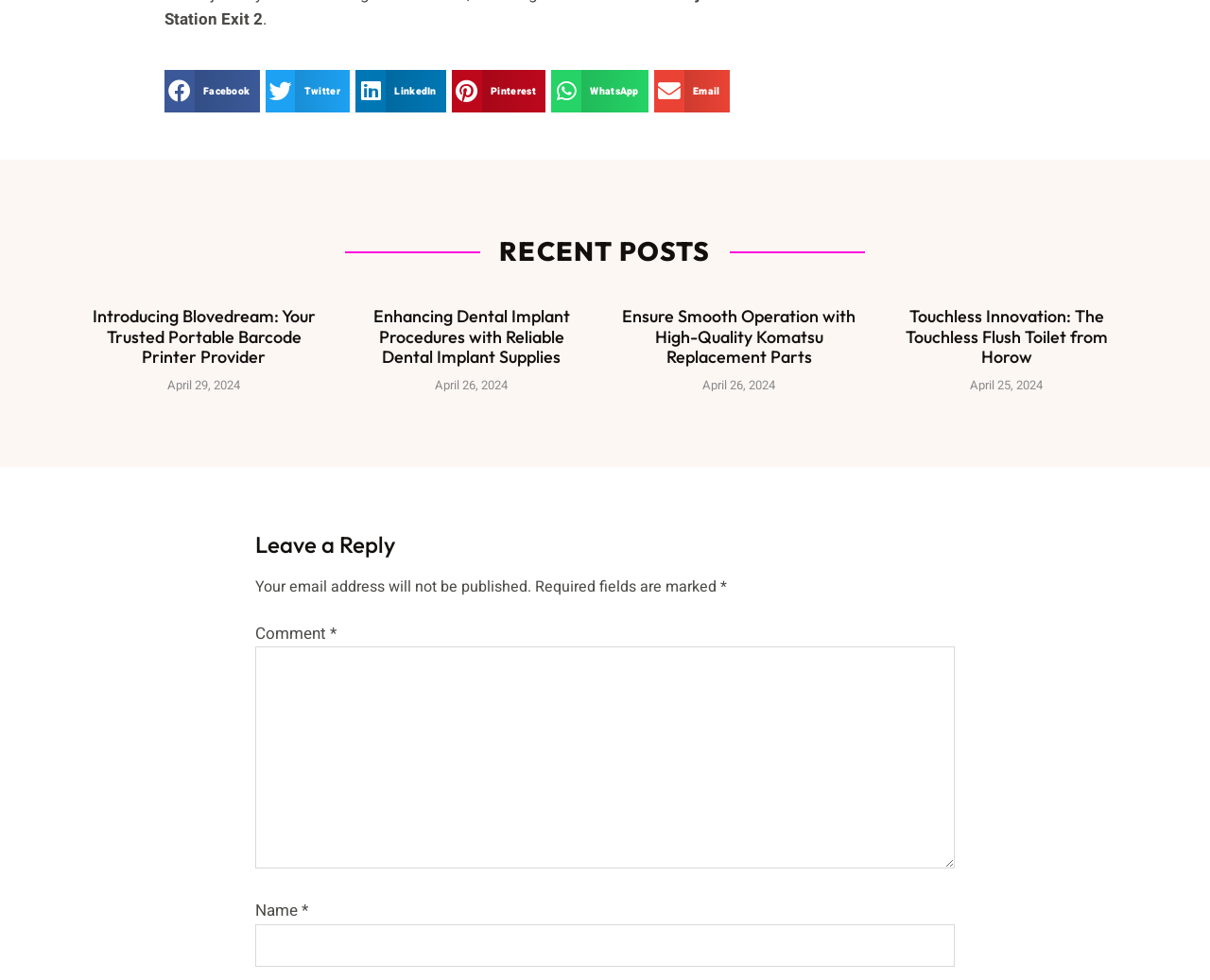Select the bounding box coordinates of the element I need to click to carry out the following instruction: "Enter your name".

[0.211, 0.943, 0.789, 0.986]